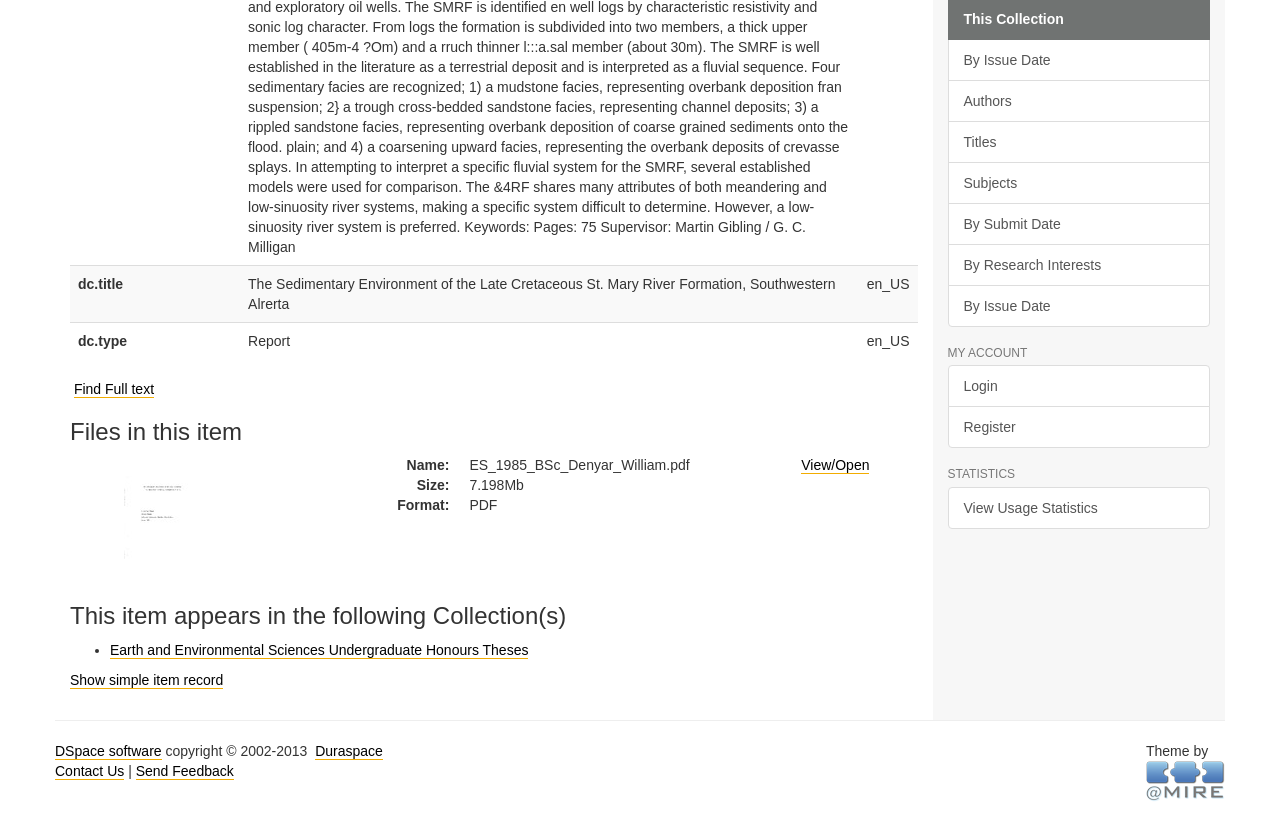Bounding box coordinates must be specified in the format (top-left x, top-left y, bottom-right x, bottom-right y). All values should be floating point numbers between 0 and 1. What are the bounding box coordinates of the UI element described as: parent_node: Email* name="email" placeholder="Email*"

None